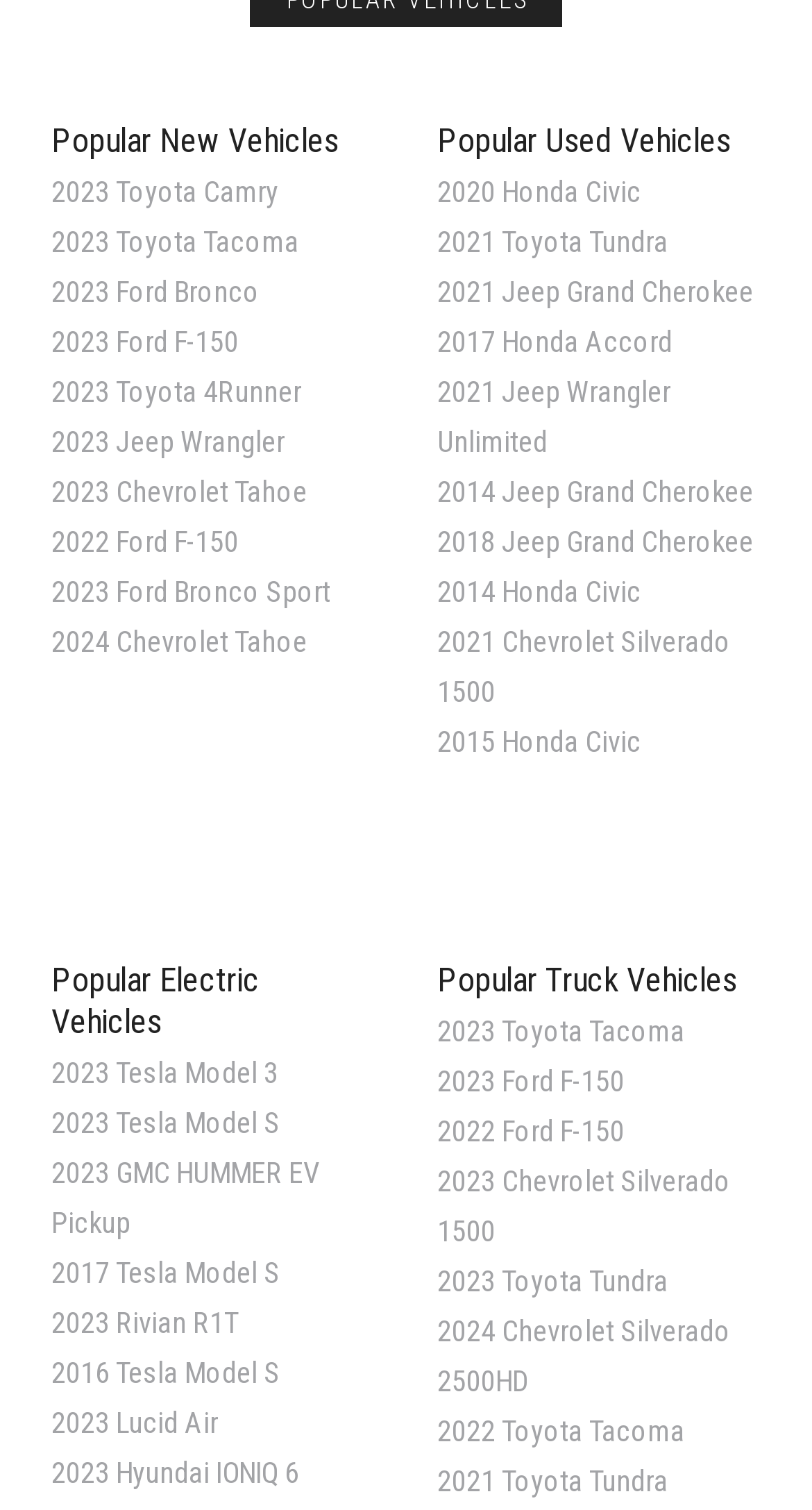Find the bounding box coordinates of the area that needs to be clicked in order to achieve the following instruction: "View 2023 Toyota Camry details". The coordinates should be specified as four float numbers between 0 and 1, i.e., [left, top, right, bottom].

[0.063, 0.116, 0.343, 0.138]